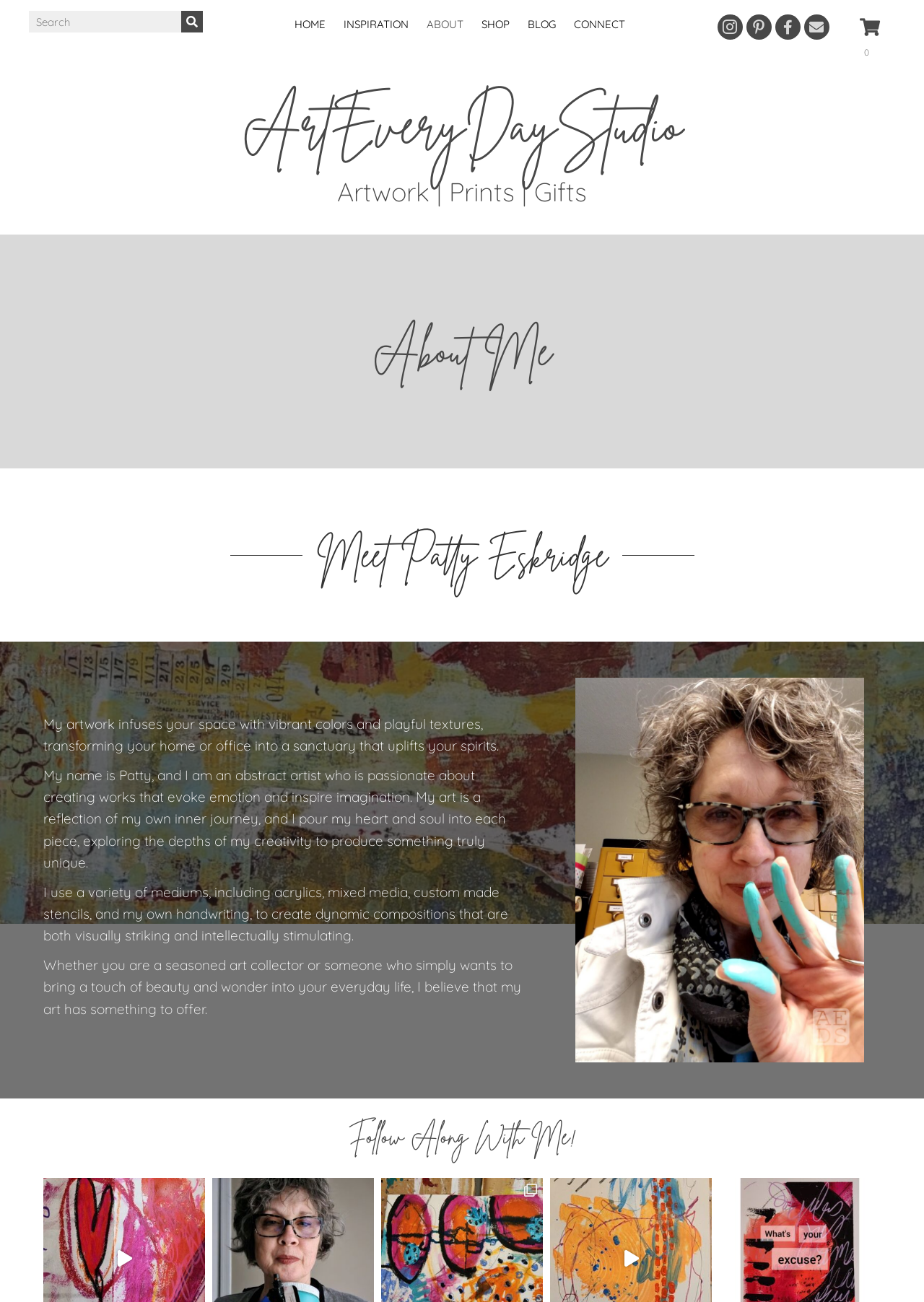Identify the bounding box coordinates of the region that should be clicked to execute the following instruction: "Read about the artist".

[0.047, 0.247, 0.953, 0.293]